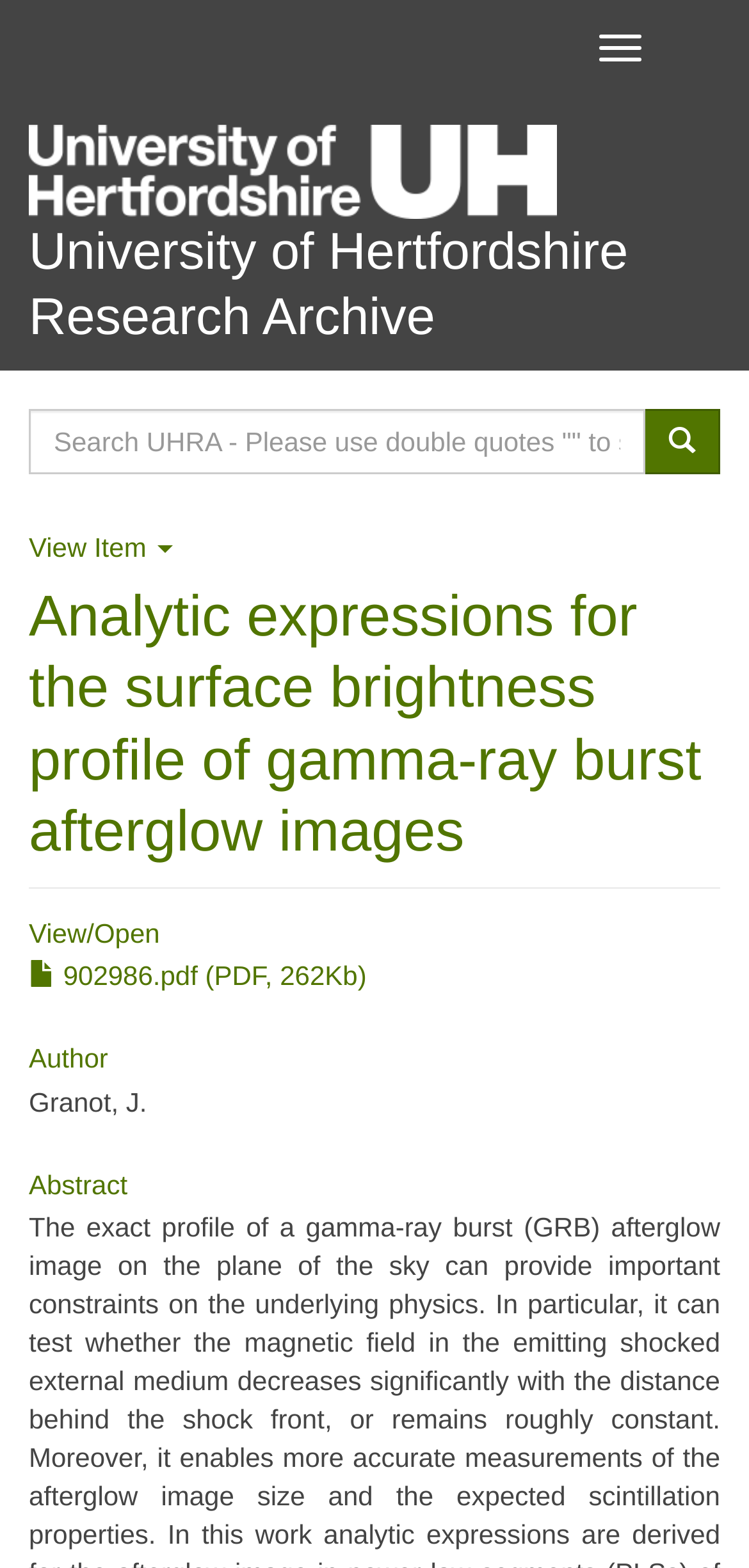Please provide a detailed answer to the question below based on the screenshot: 
What is the file type of the downloadable item?

I found the answer by looking at the link element that contains the text '902986.pdf' and identifying the file extension as 'PDF'.